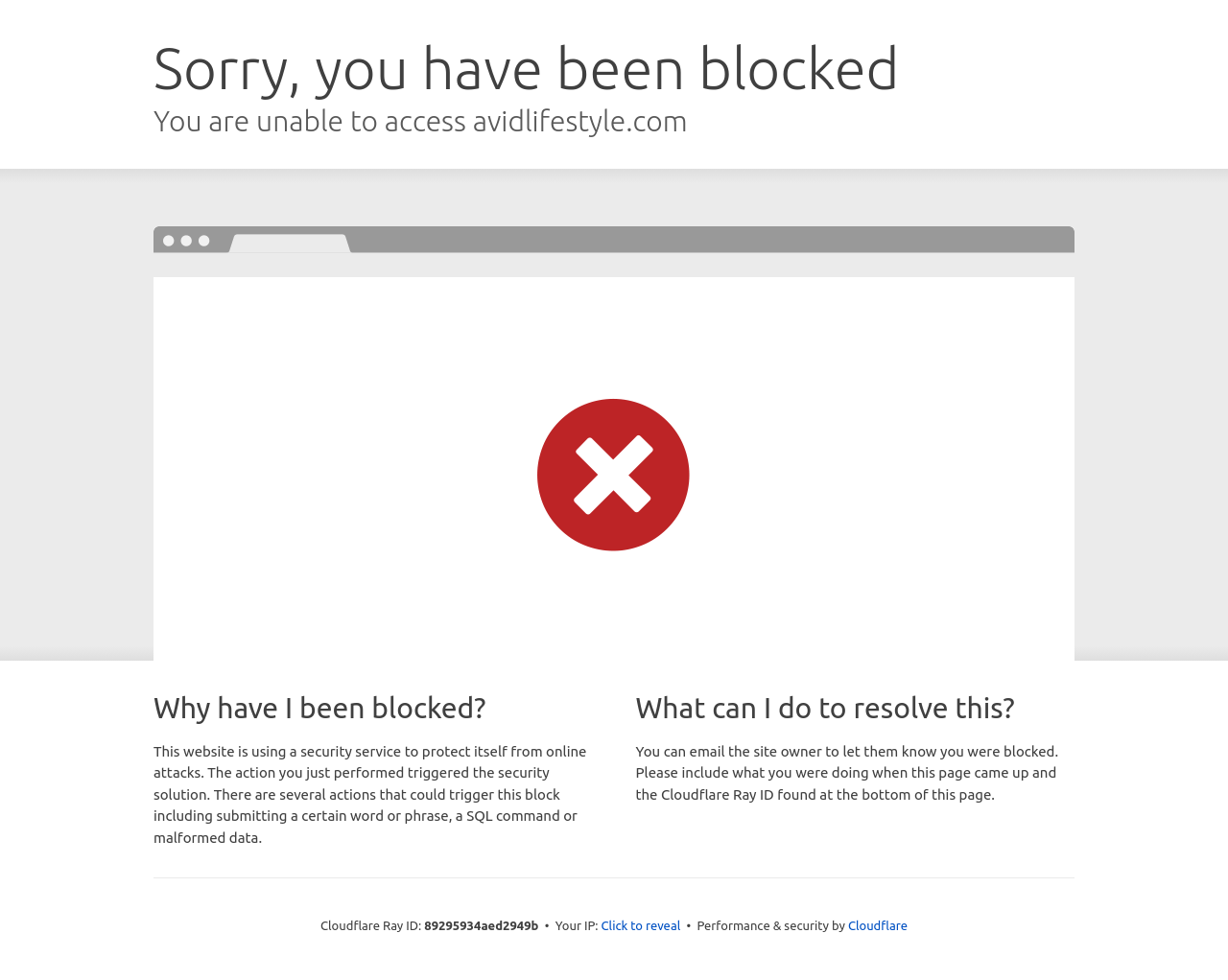What is the purpose of the button 'Click to reveal'?
Can you offer a detailed and complete answer to this question?

The button 'Click to reveal' is located next to the text 'Your IP:' which suggests that clicking the button will reveal the user's IP address.